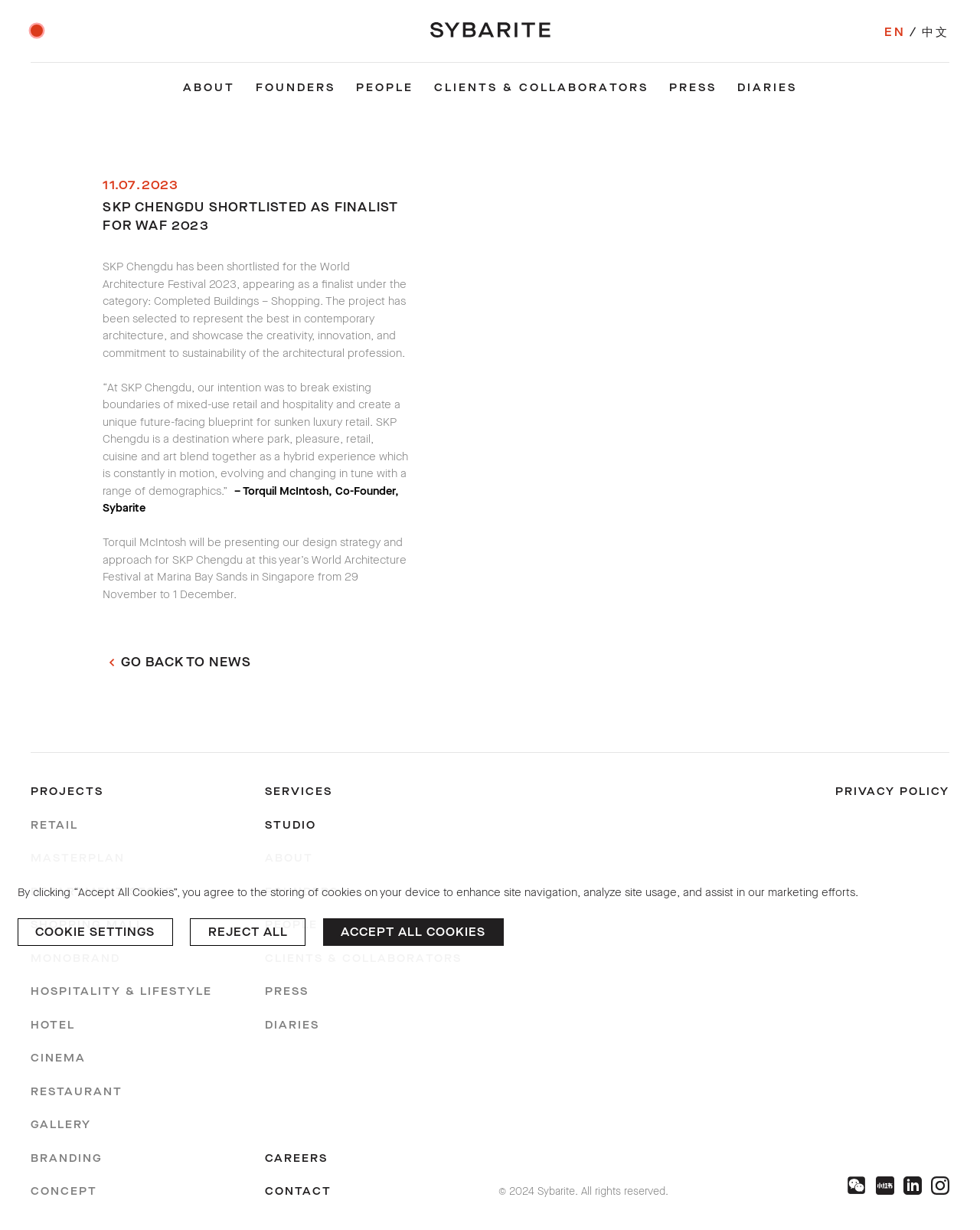Create a detailed narrative describing the layout and content of the webpage.

This webpage is about Sybarite, a design company, and its project SKP Chengdu being shortlisted as a finalist for the World Architecture Festival 2023. At the top of the page, there are several links, including "EN /" and "中文", which suggest language options. Below these links, there are navigation links, such as "ABOUT", "FOUNDERS", "PEOPLE", and "PRESS", which are positioned horizontally across the page.

The main content of the page is an article about SKP Chengdu, which is divided into several sections. The first section has a heading "SKP CHENGDU SHORTLISTED AS FINALIST FOR WAF 2023" and a paragraph of text describing the project. Below this, there is a quote from Torquil McIntosh, Co-Founder of Sybarite, and another paragraph of text about the project's design strategy and approach.

To the right of the article, there is a video element. Below the article, there is a horizontal separator, followed by a list of links to different project categories, such as "RETAIL", "MASTERPLAN", and "HOSPITALITY & LIFESTYLE". These links are positioned vertically and take up most of the page's width.

At the bottom of the page, there are several links to services, such as "SERVICES", "STUDIO", and "CAREERS", as well as a link to "CONTACT" and a copyright notice "© 2024 Sybarite. All rights reserved." There are also some social media links and a link to "PRIVACY POLICY" at the bottom right corner of the page.

Throughout the page, there are several images, including the Sybarite logo, a "GO BACK TO NEWS" button, and some icons for social media and cookies settings.